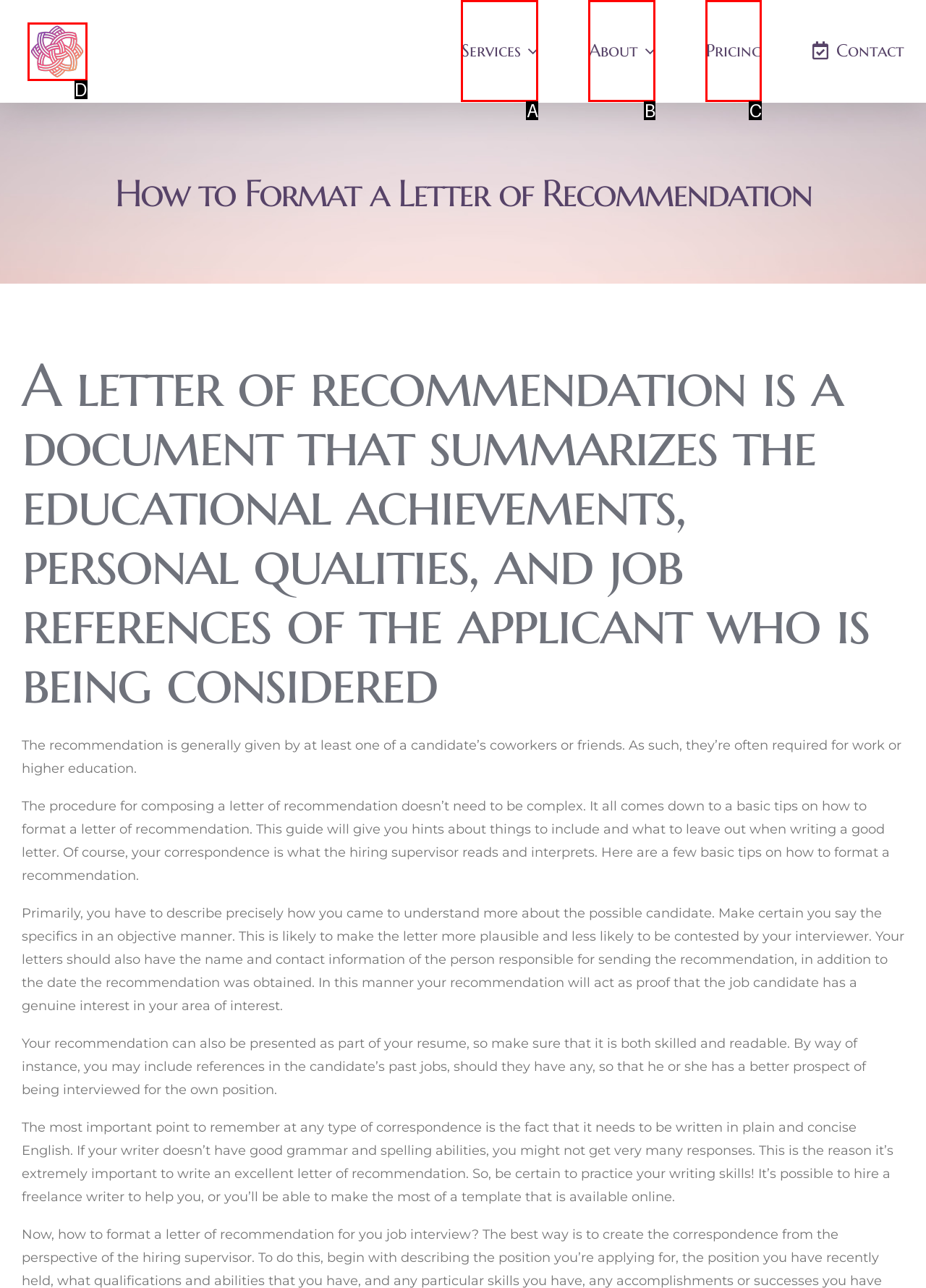From the provided options, pick the HTML element that matches the description: alt="Charity's Chakras Logo". Respond with the letter corresponding to your choice.

D